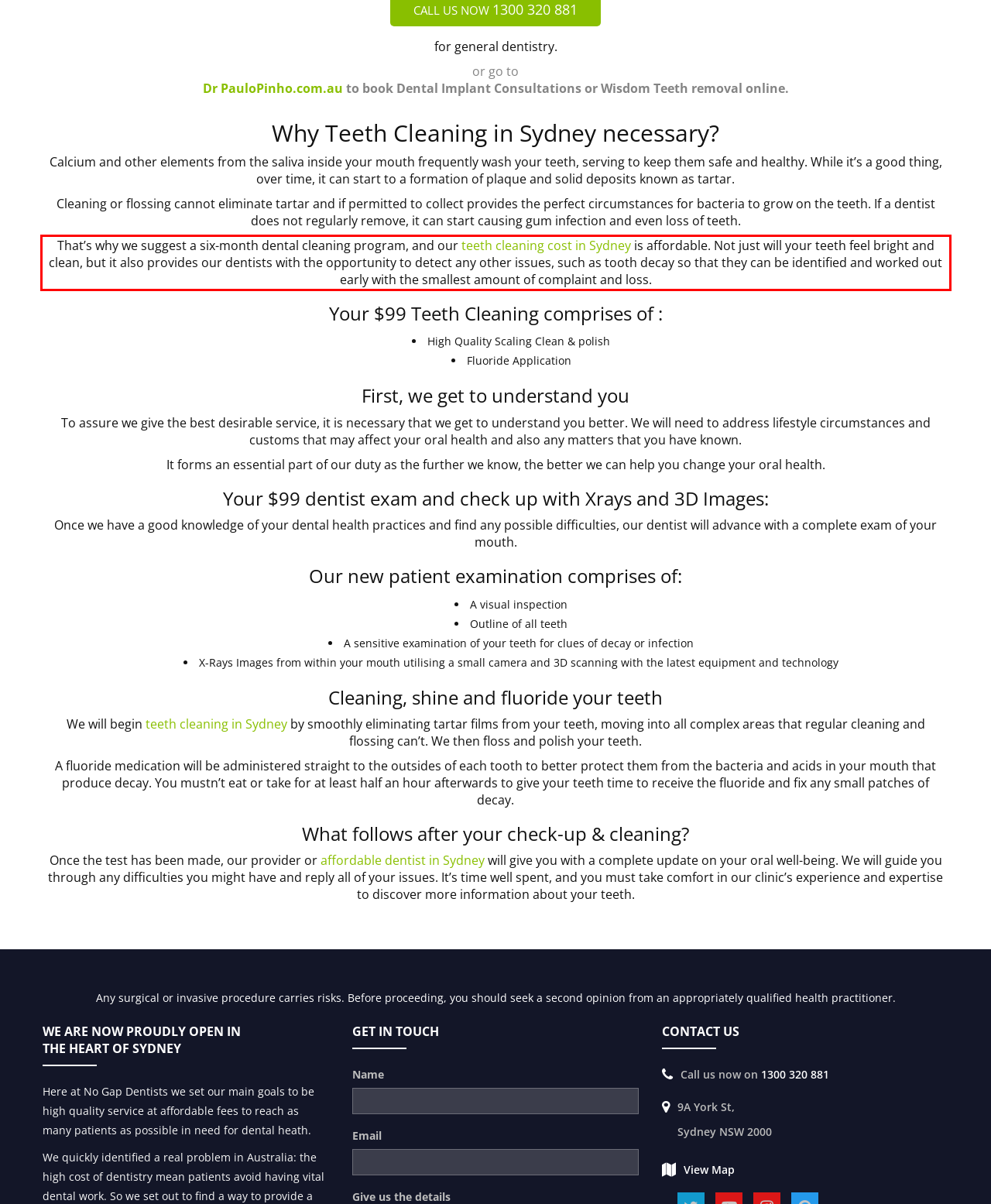Look at the provided screenshot of the webpage and perform OCR on the text within the red bounding box.

That’s why we suggest a six-month dental cleaning program, and our teeth cleaning cost in Sydney is affordable. Not just will your teeth feel bright and clean, but it also provides our dentists with the opportunity to detect any other issues, such as tooth decay so that they can be identified and worked out early with the smallest amount of complaint and loss.